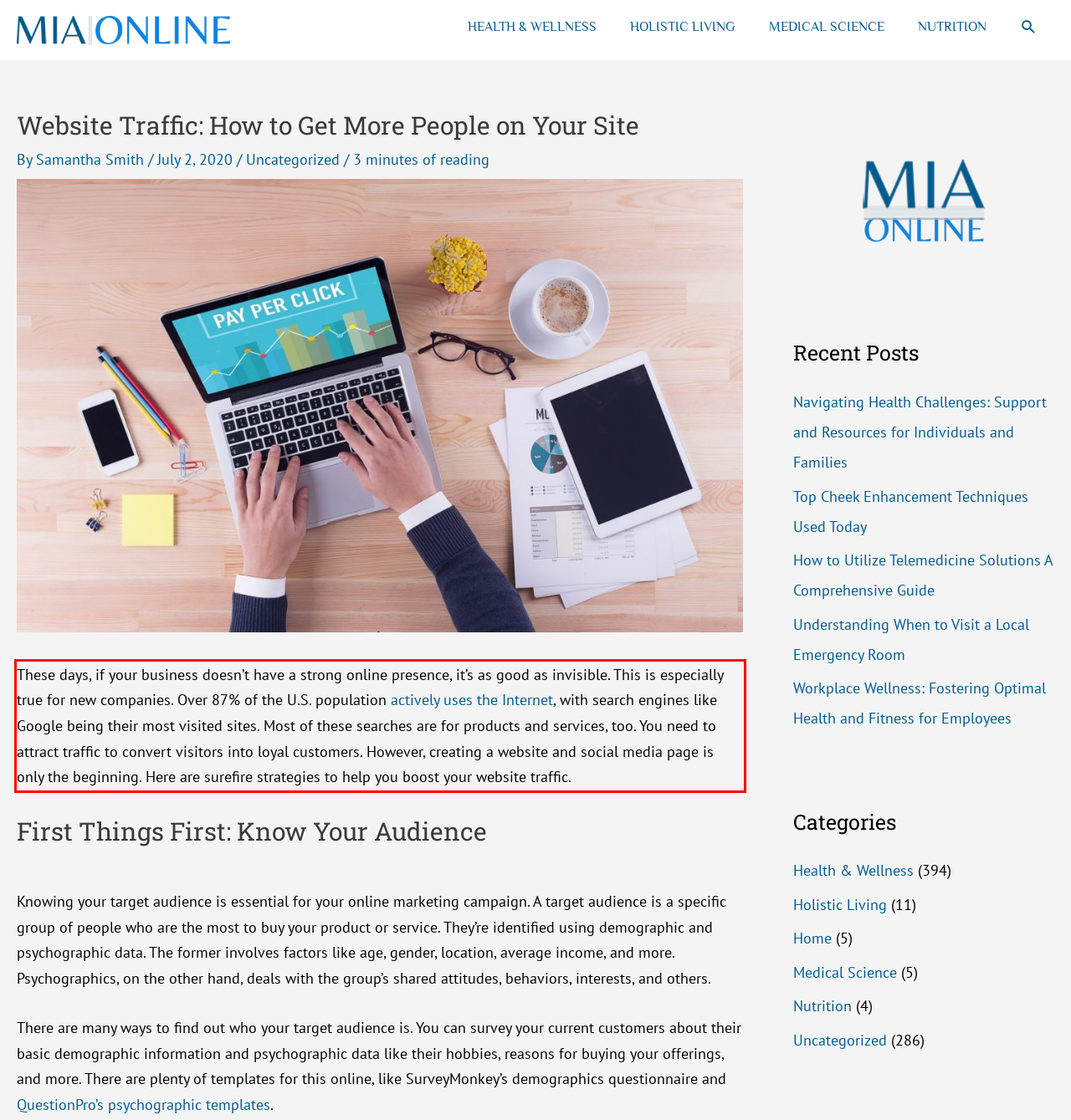In the given screenshot, locate the red bounding box and extract the text content from within it.

These days, if your business doesn’t have a strong online presence, it’s as good as invisible. This is especially true for new companies. Over 87% of the U.S. population actively uses the Internet, with search engines like Google being their most visited sites. Most of these searches are for products and services, too. You need to attract traffic to convert visitors into loyal customers. However, creating a website and social media page is only the beginning. Here are surefire strategies to help you boost your website traffic.